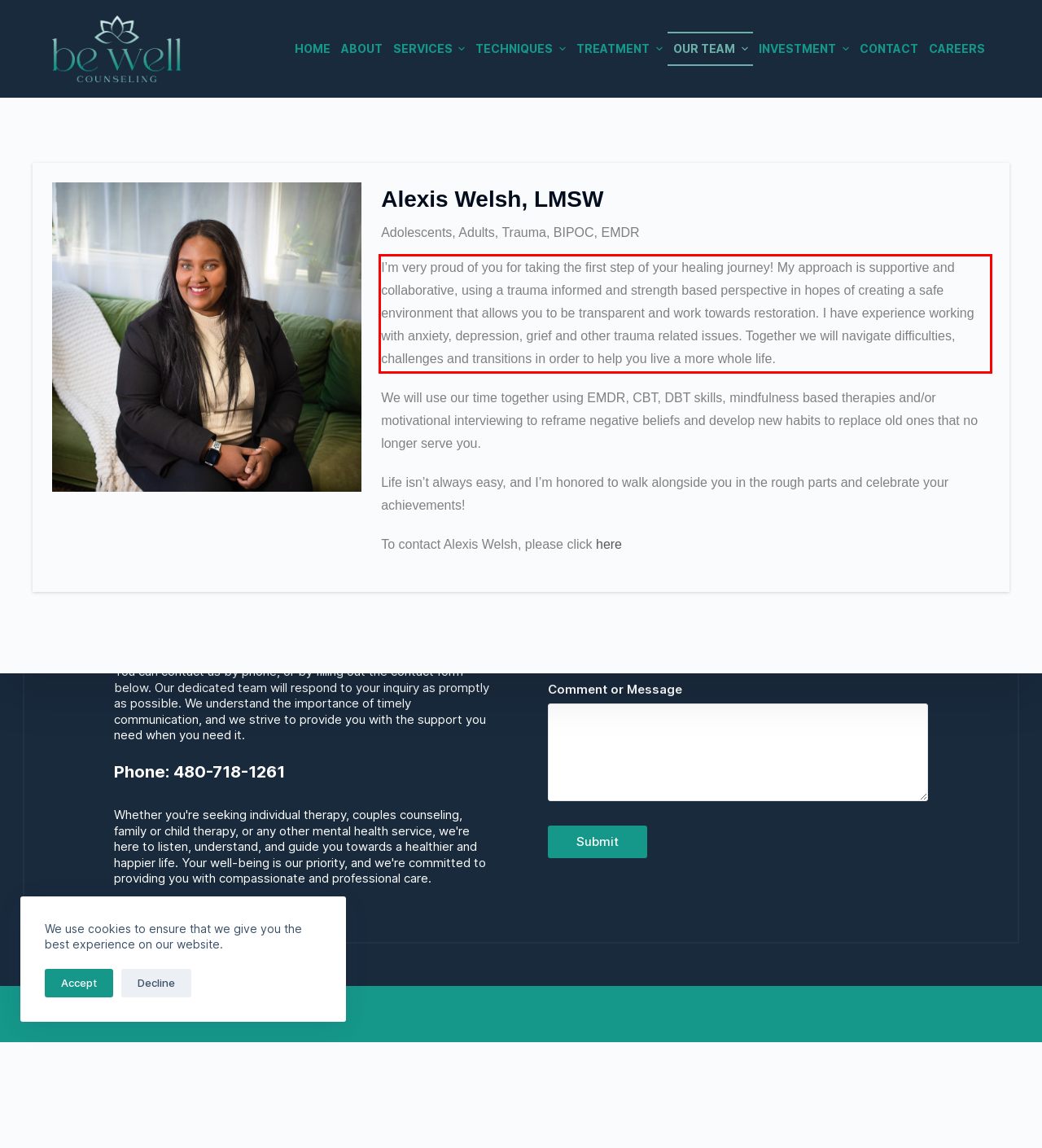Identify and extract the text within the red rectangle in the screenshot of the webpage.

I’m very proud of you for taking the first step of your healing journey! My approach is supportive and collaborative, using a trauma informed and strength based perspective in hopes of creating a safe environment that allows you to be transparent and work towards restoration. I have experience working with anxiety, depression, grief and other trauma related issues. Together we will navigate difficulties, challenges and transitions in order to help you live a more whole life.